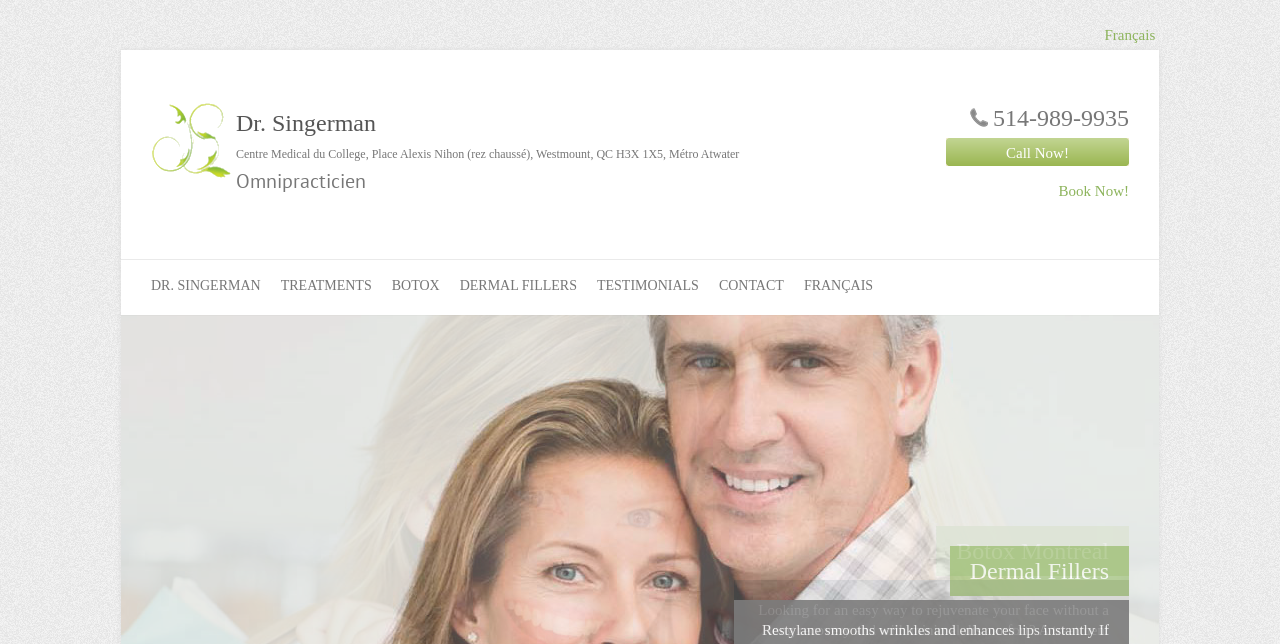Given the element description: "title="Dr. Singerman"", predict the bounding box coordinates of this UI element. The coordinates must be four float numbers between 0 and 1, given as [left, top, right, bottom].

[0.118, 0.158, 0.184, 0.278]